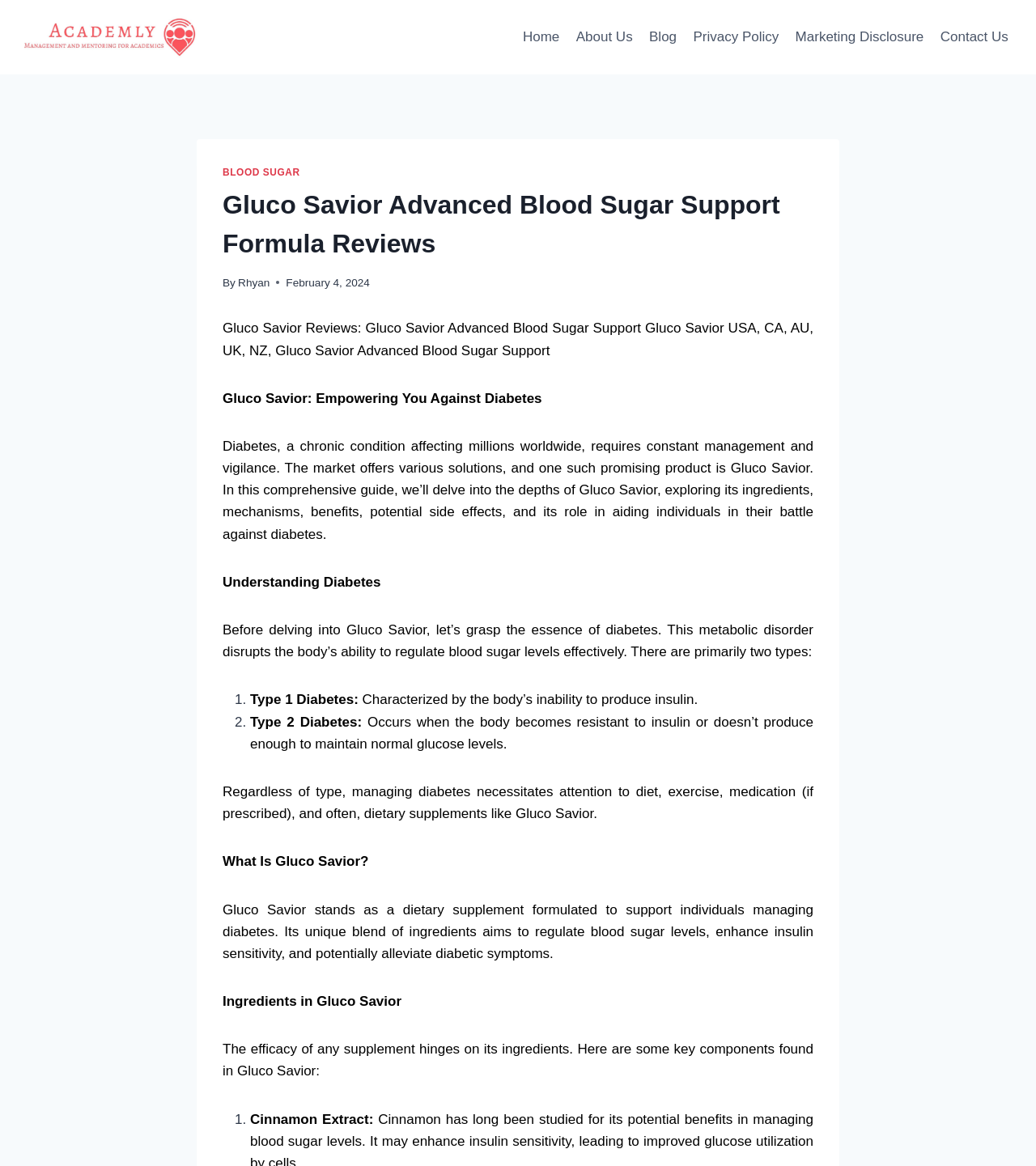Identify the bounding box coordinates of the part that should be clicked to carry out this instruction: "Click the 'Rhyan' link".

[0.23, 0.237, 0.26, 0.247]